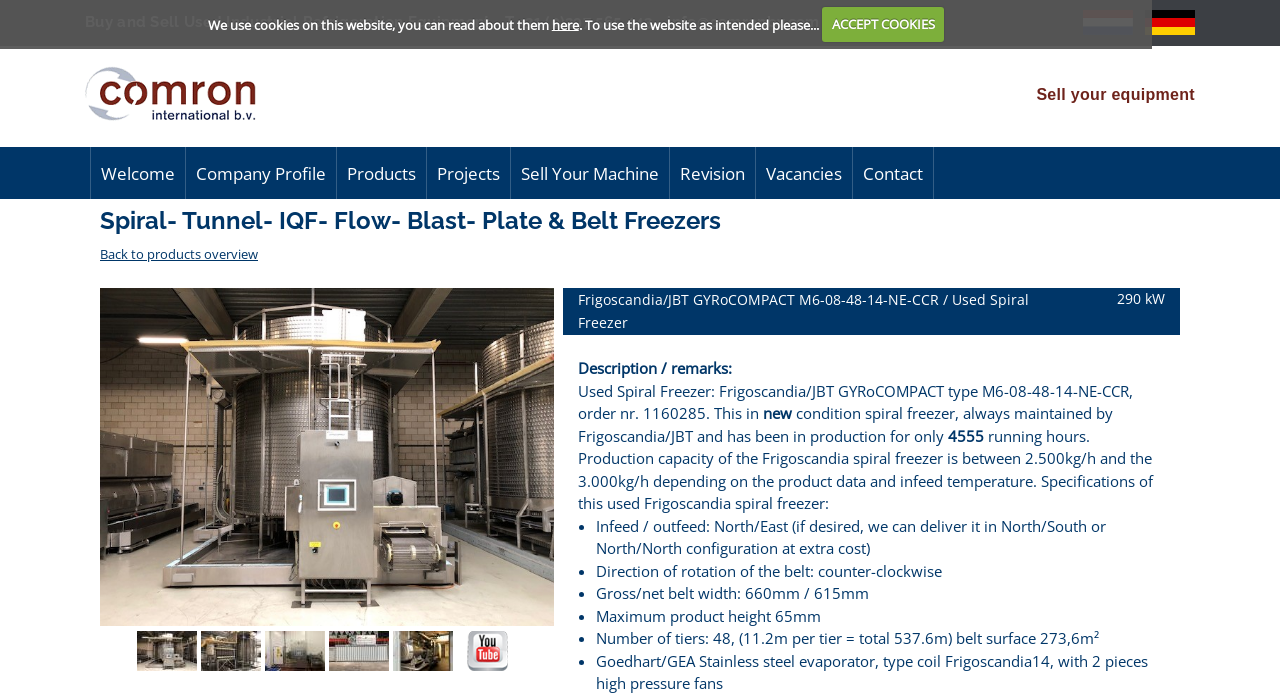Determine the bounding box coordinates in the format (top-left x, top-left y, bottom-right x, bottom-right y). Ensure all values are floating point numbers between 0 and 1. Identify the bounding box of the UI element described by: read about them here

[0.35, 0.022, 0.452, 0.047]